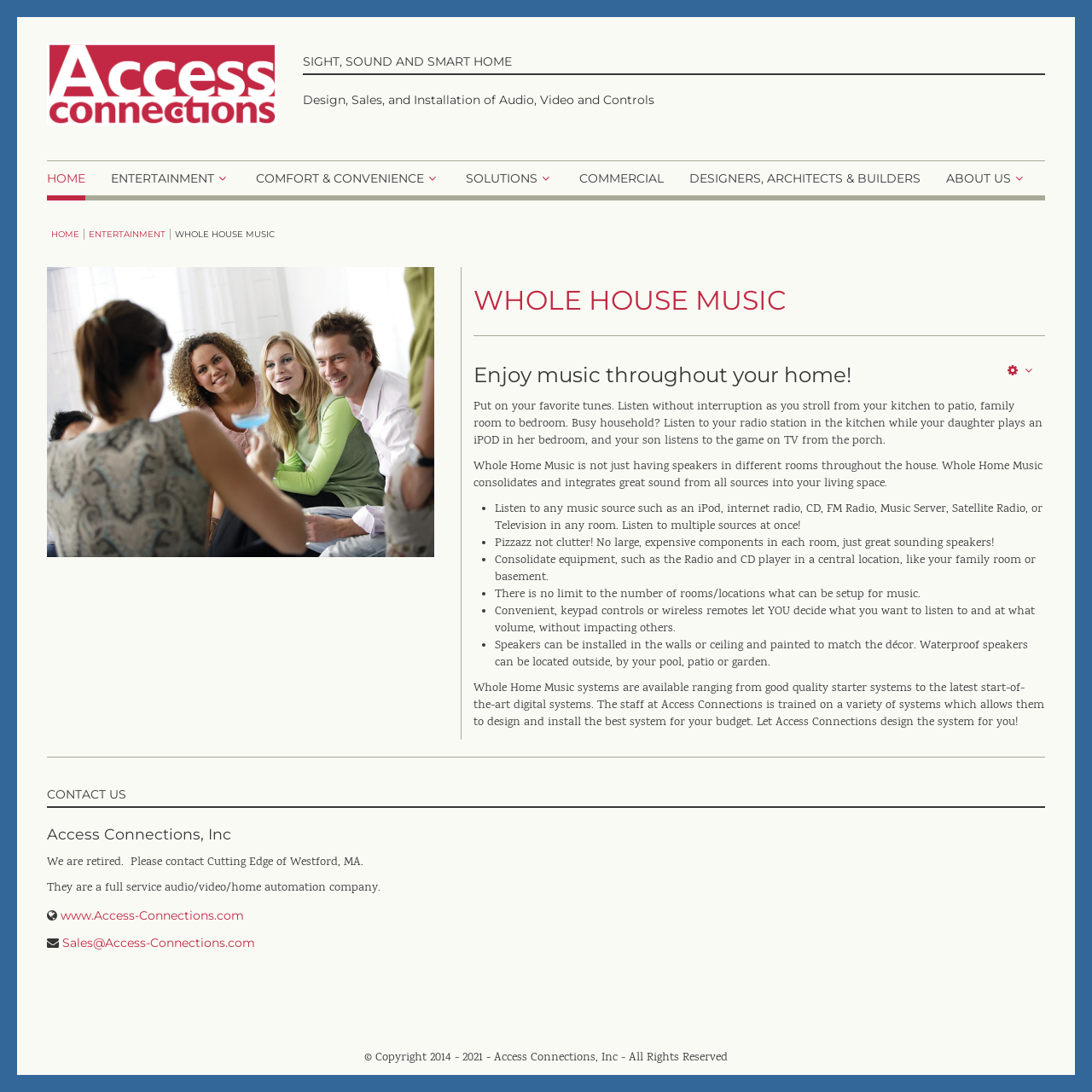Use the information in the screenshot to answer the question comprehensively: How many benefits of Whole Home Music are listed?

After carefully reading the webpage content, I found that there are 7 benefits of Whole Home Music listed, which are marked with bullet points and describe the advantages of having a Whole Home Music system.